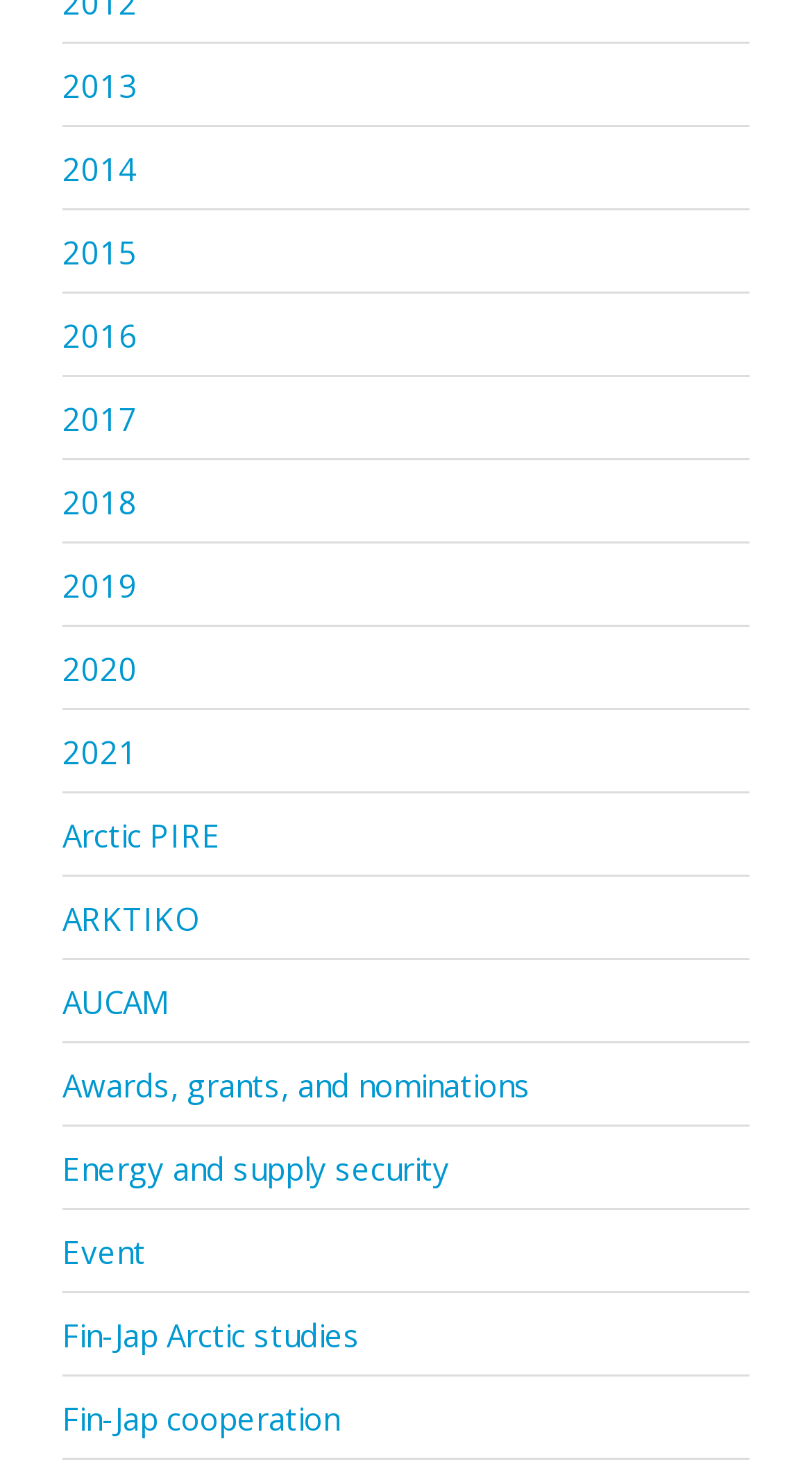Identify the bounding box coordinates of the clickable section necessary to follow the following instruction: "Learn about Energy and supply security". The coordinates should be presented as four float numbers from 0 to 1, i.e., [left, top, right, bottom].

[0.077, 0.779, 0.554, 0.807]